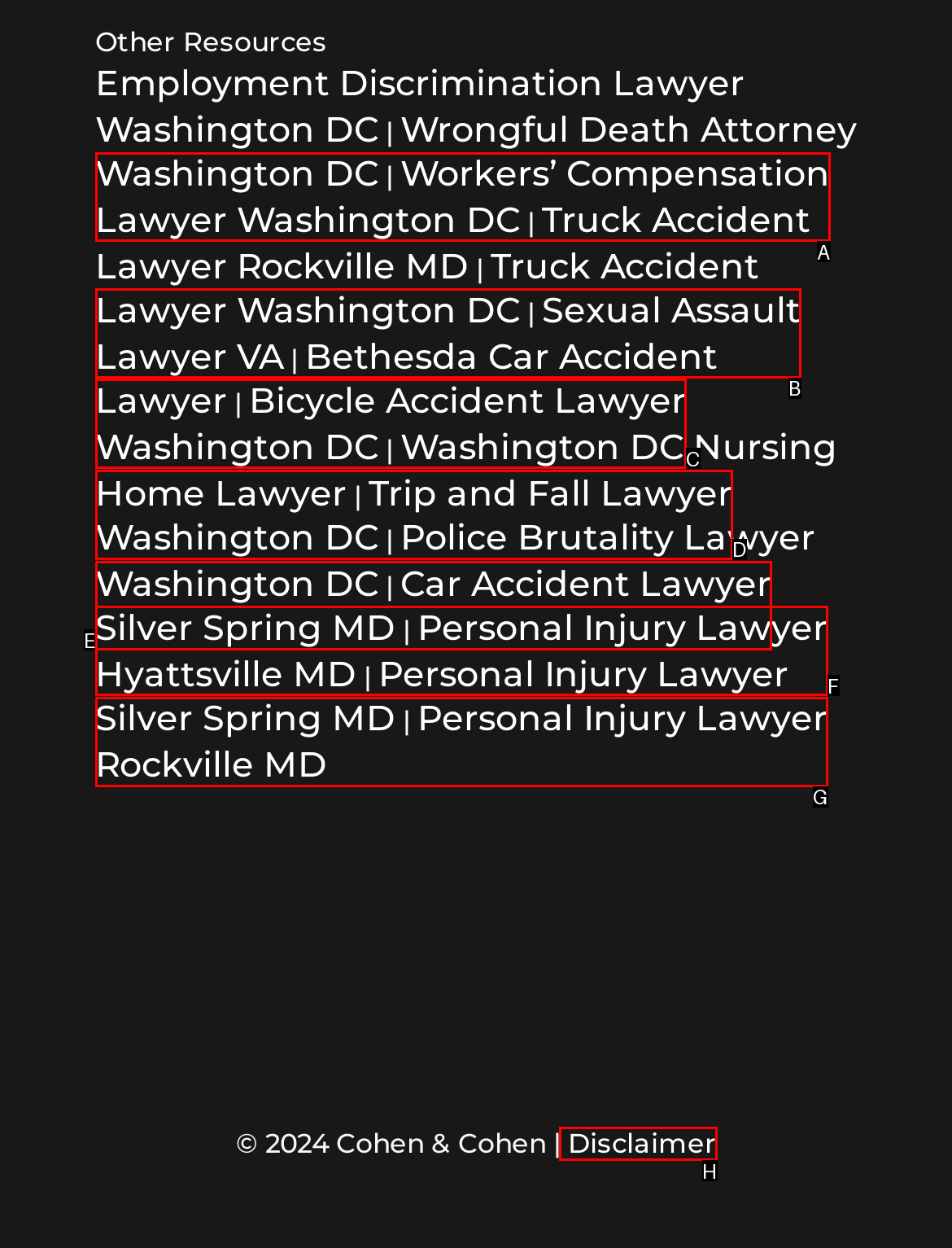Tell me which letter I should select to achieve the following goal: Check Disclaimer
Answer with the corresponding letter from the provided options directly.

H